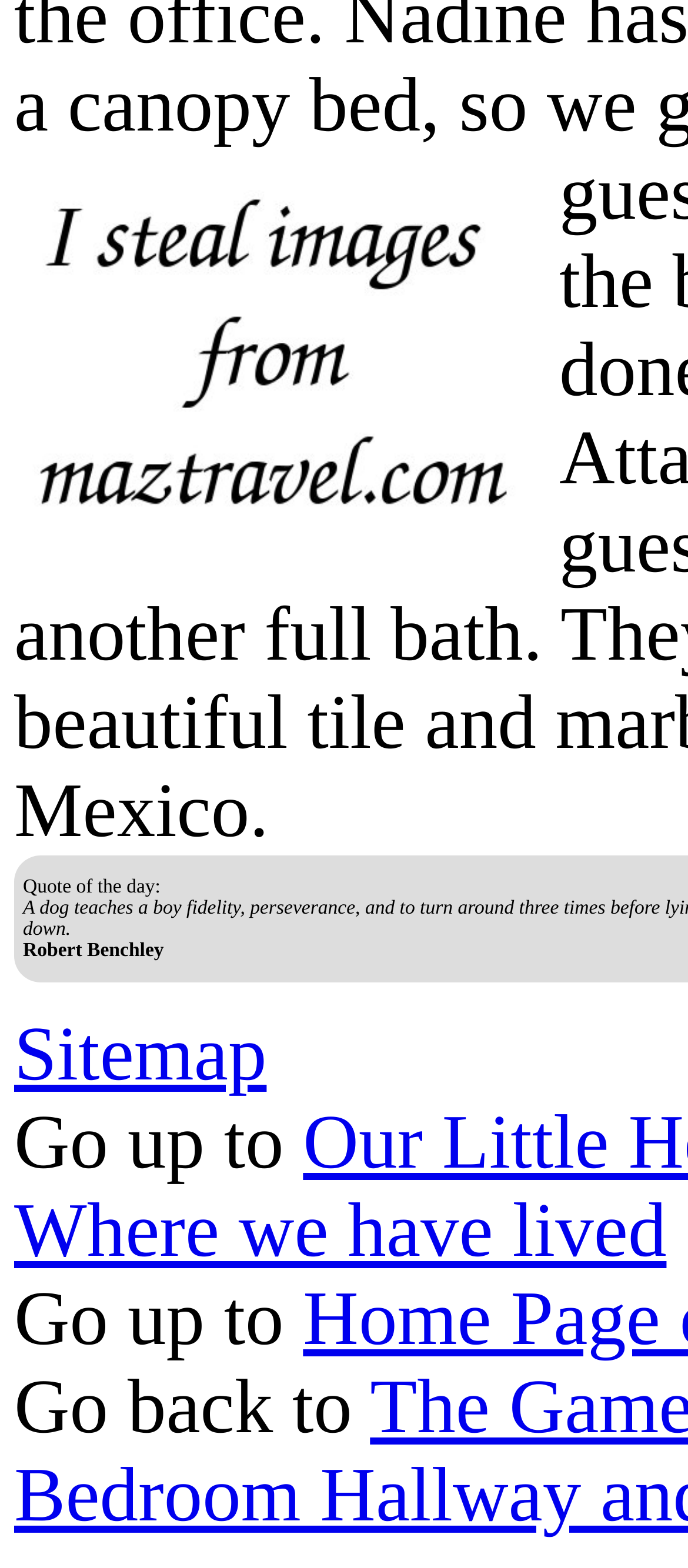Given the description Sitemap, predict the bounding box coordinates of the UI element. Ensure the coordinates are in the format (top-left x, top-left y, bottom-right x, bottom-right y) and all values are between 0 and 1.

[0.021, 0.646, 0.388, 0.7]